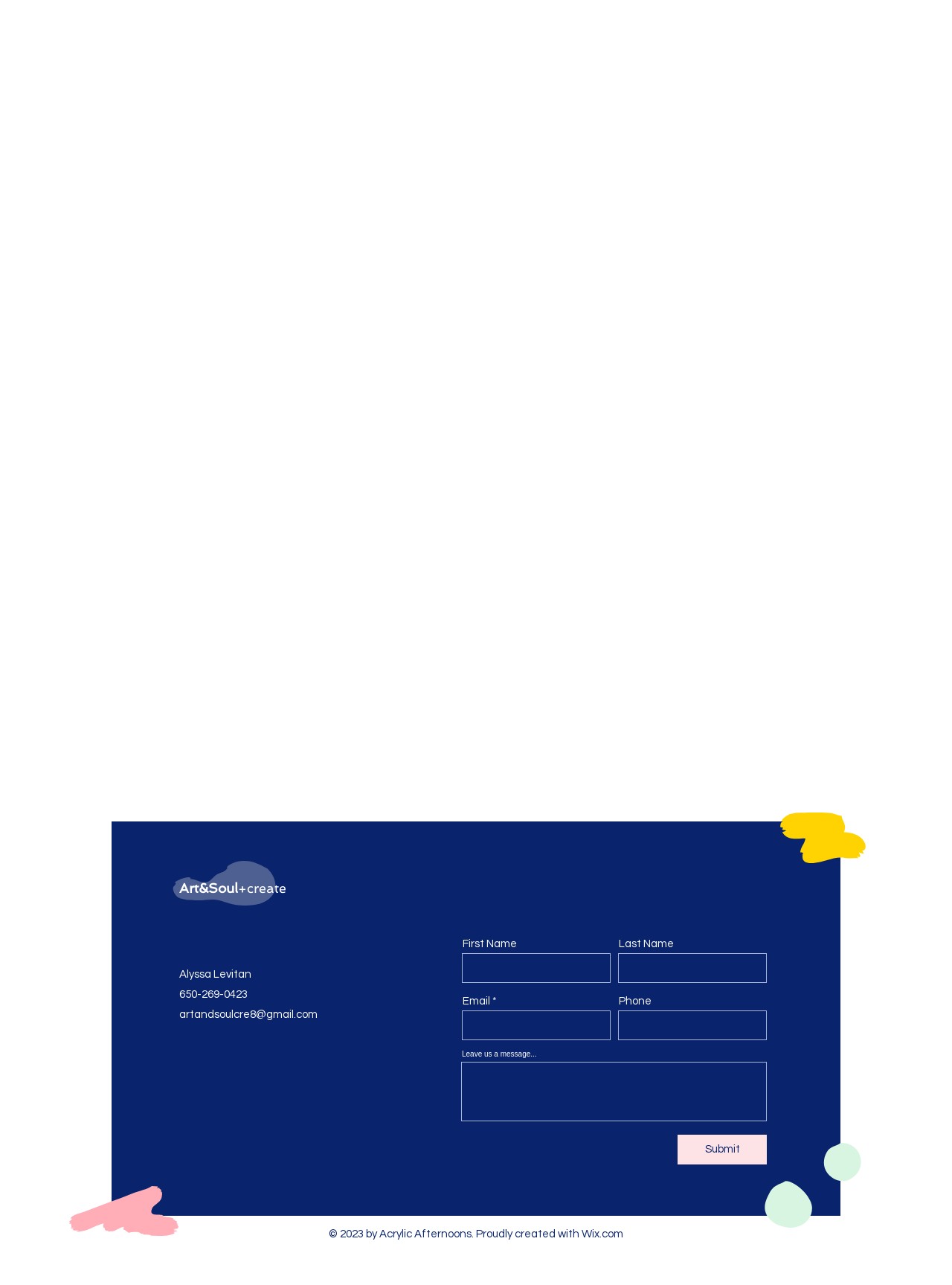Answer in one word or a short phrase: 
What social media platforms are linked on the webpage?

Facebook, Instagram, Pinterest